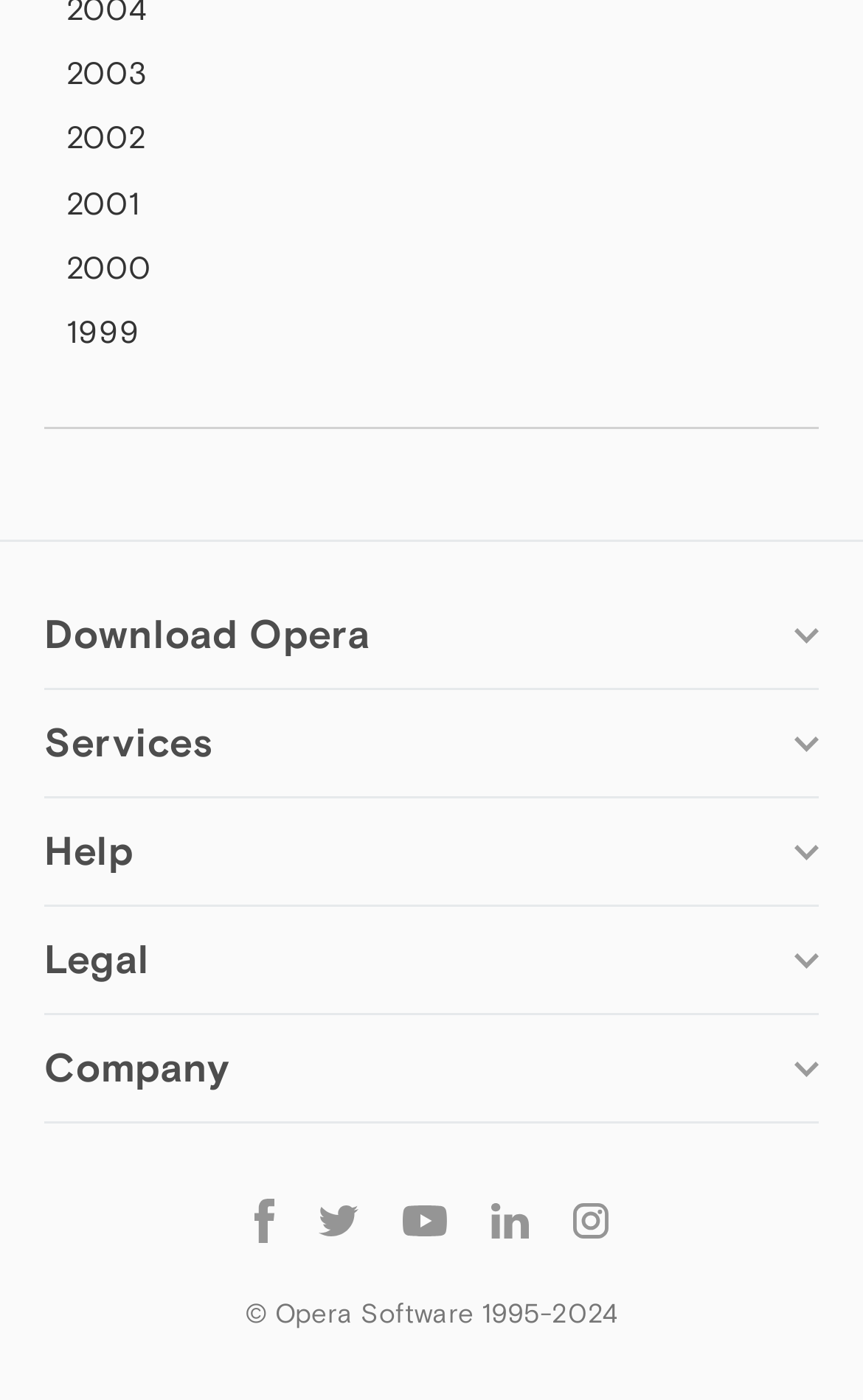Give a concise answer using only one word or phrase for this question:
What is the last year of copyright for Opera Software?

2024